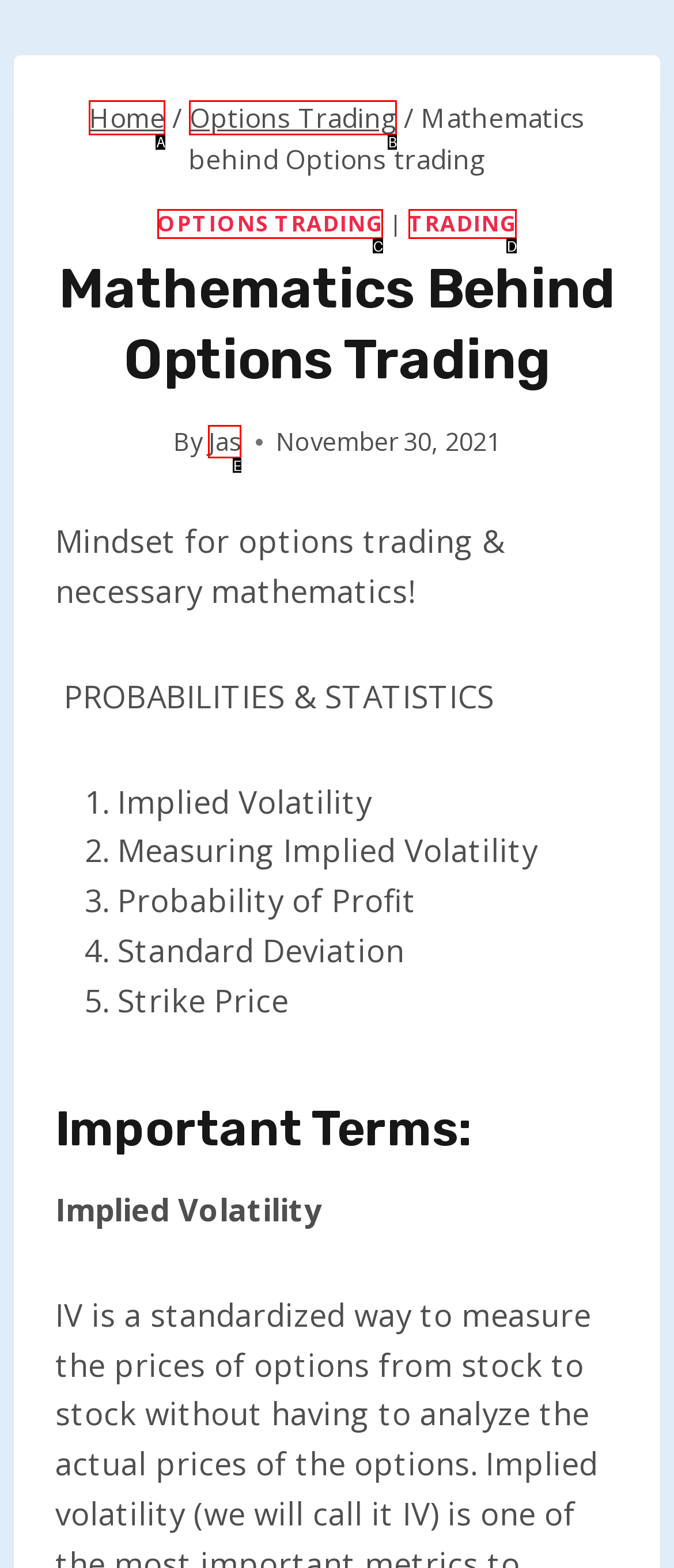Choose the HTML element that best fits the description: Home. Answer with the option's letter directly.

A